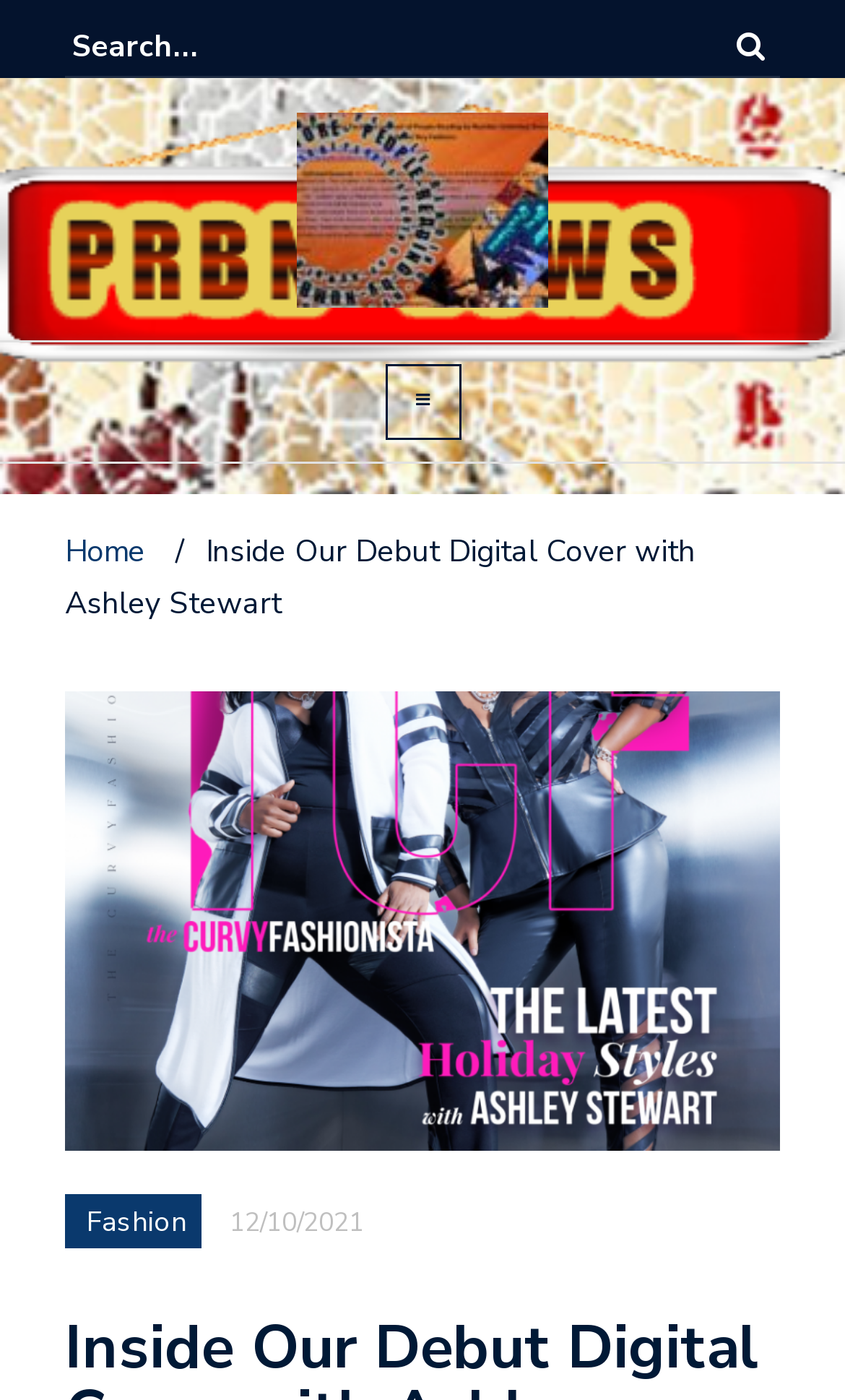Give a full account of the webpage's elements and their arrangement.

The webpage appears to be a blog article from the Universal News Group, specifically featuring Ashley Stewart on their debut digital cover. At the top of the page, there is a search bar with a searchbox labeled "Search for:" and a magnifying glass icon button to the right. 

Below the search bar, there is a link to the "Blog of the Universal News Group" accompanied by an image with the same title. 

To the right of the image, there is a hamburger menu button, which when expanded, reveals a primary menu containing a link to the "Home" page. 

Below the menu button, there is a title "Inside Our Debut Digital Cover with Ashley Stewart" followed by a forward slash and the category "Fashion" as a link. The article's publication date, "12/10/2021", is displayed to the right of the category.